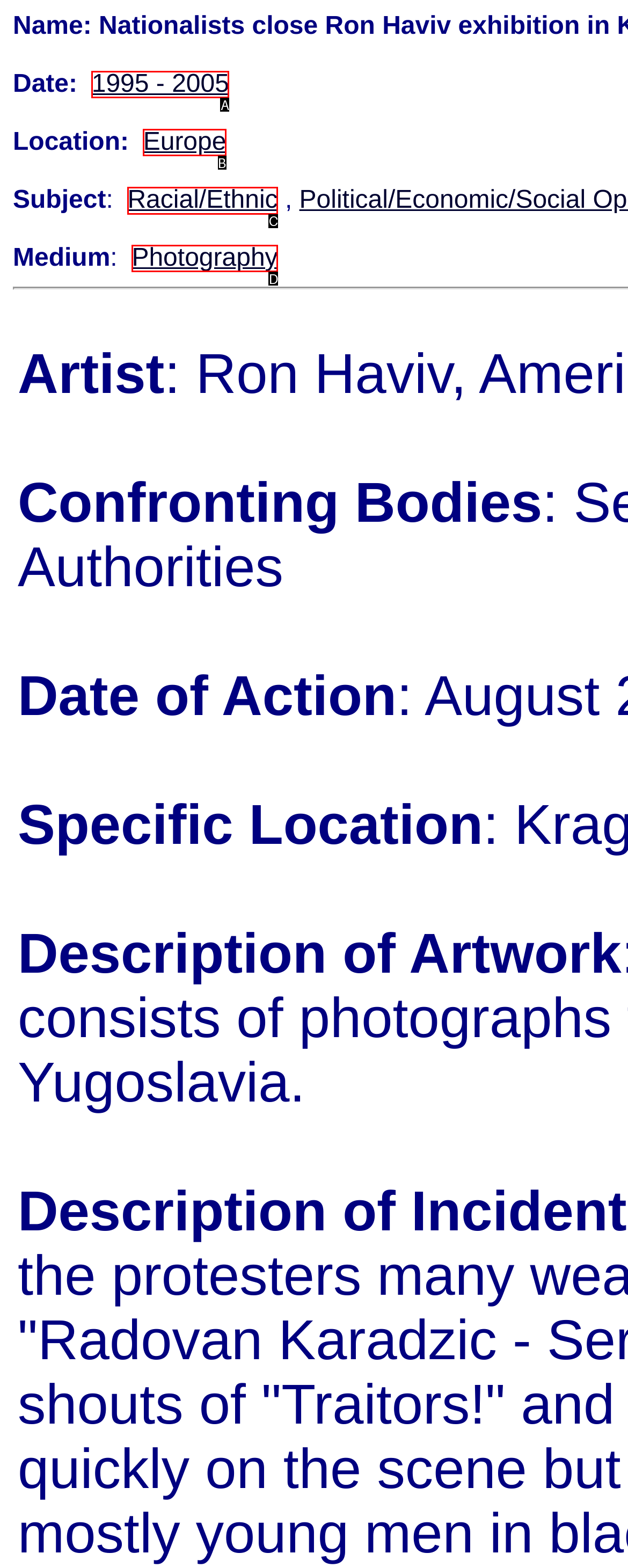Identify which HTML element matches the description: Europe
Provide your answer in the form of the letter of the correct option from the listed choices.

B